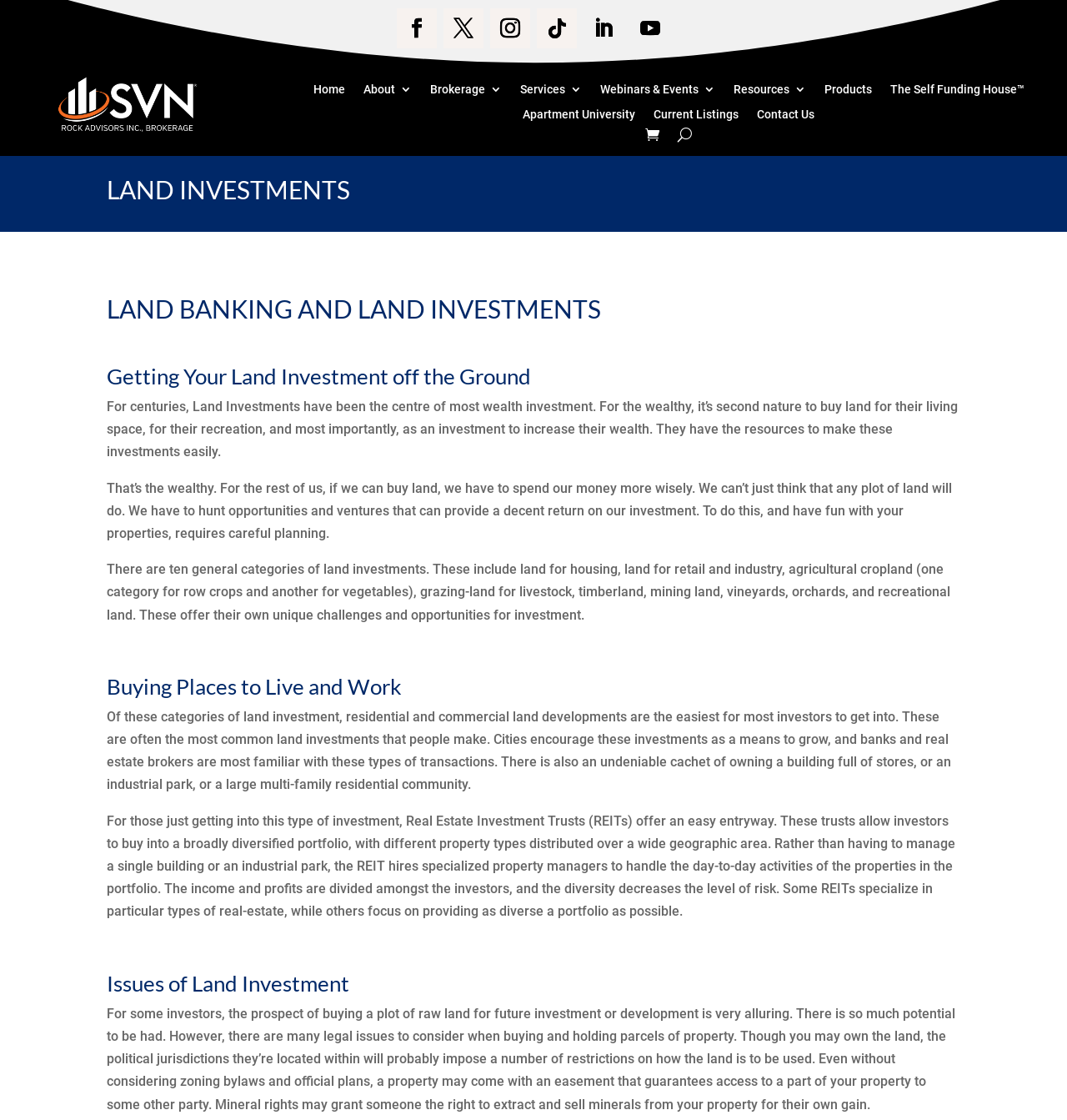Given the description Current Listings, predict the bounding box coordinates of the UI element. Ensure the coordinates are in the format (top-left x, top-left y, bottom-right x, bottom-right y) and all values are between 0 and 1.

[0.613, 0.097, 0.692, 0.114]